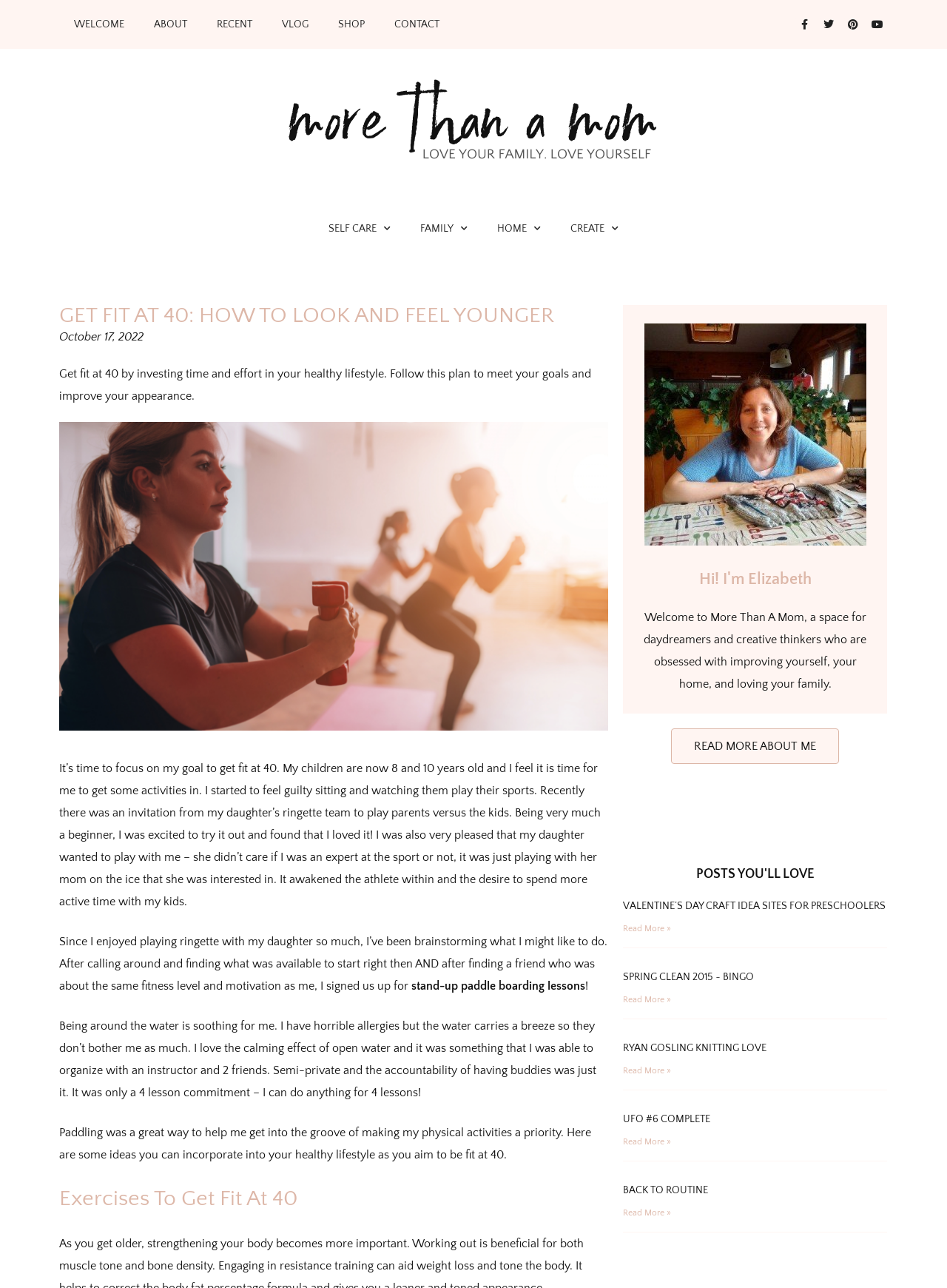Please find the bounding box for the UI element described by: "stand-up paddle boarding lessons".

[0.434, 0.761, 0.618, 0.771]